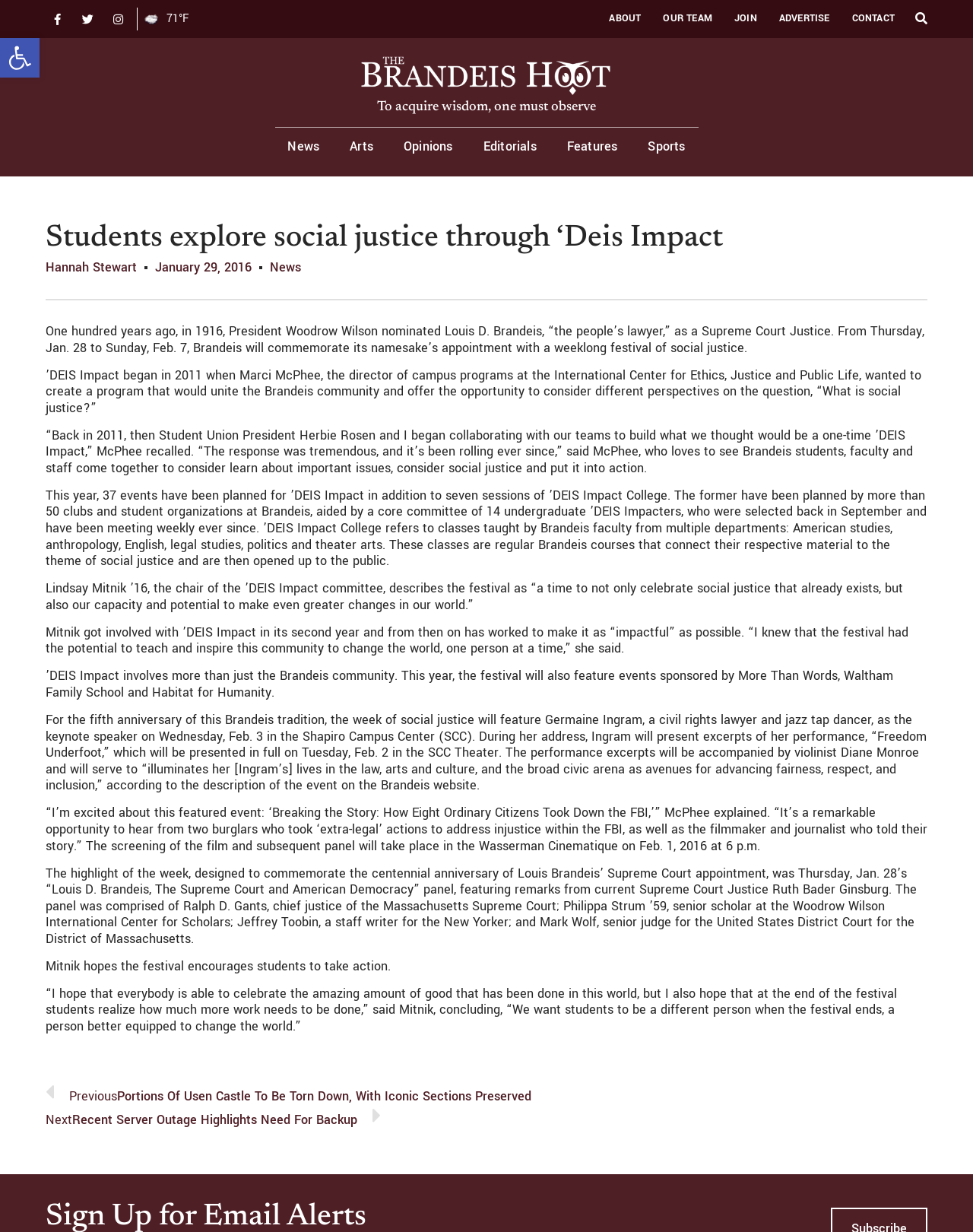Please identify the bounding box coordinates of the element's region that I should click in order to complete the following instruction: "View the 'News' section". The bounding box coordinates consist of four float numbers between 0 and 1, i.e., [left, top, right, bottom].

[0.296, 0.113, 0.328, 0.125]